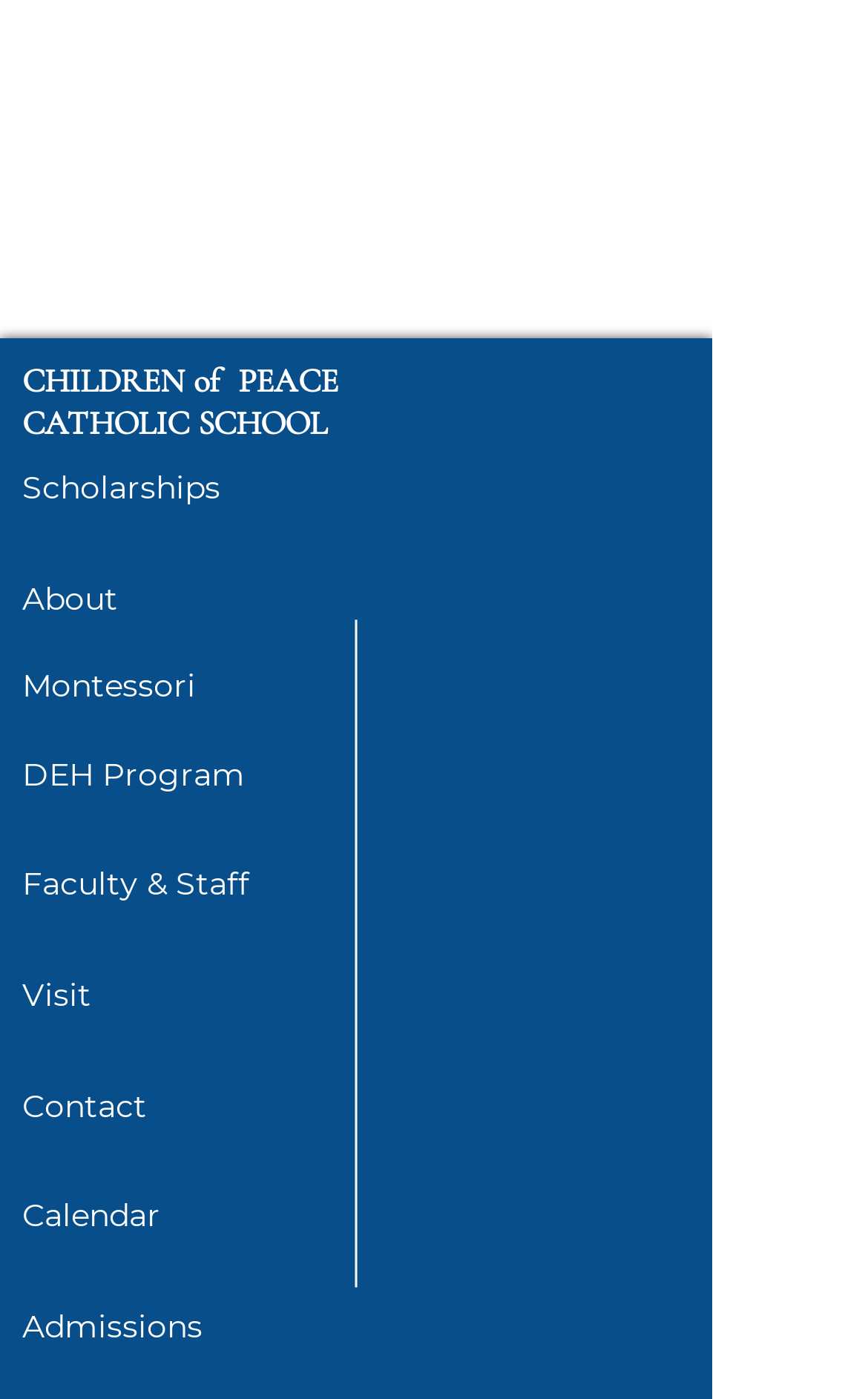Locate the bounding box coordinates of the region to be clicked to comply with the following instruction: "Click on the About link". The coordinates must be four float numbers between 0 and 1, in the form [left, top, right, bottom].

[0.026, 0.413, 0.136, 0.442]